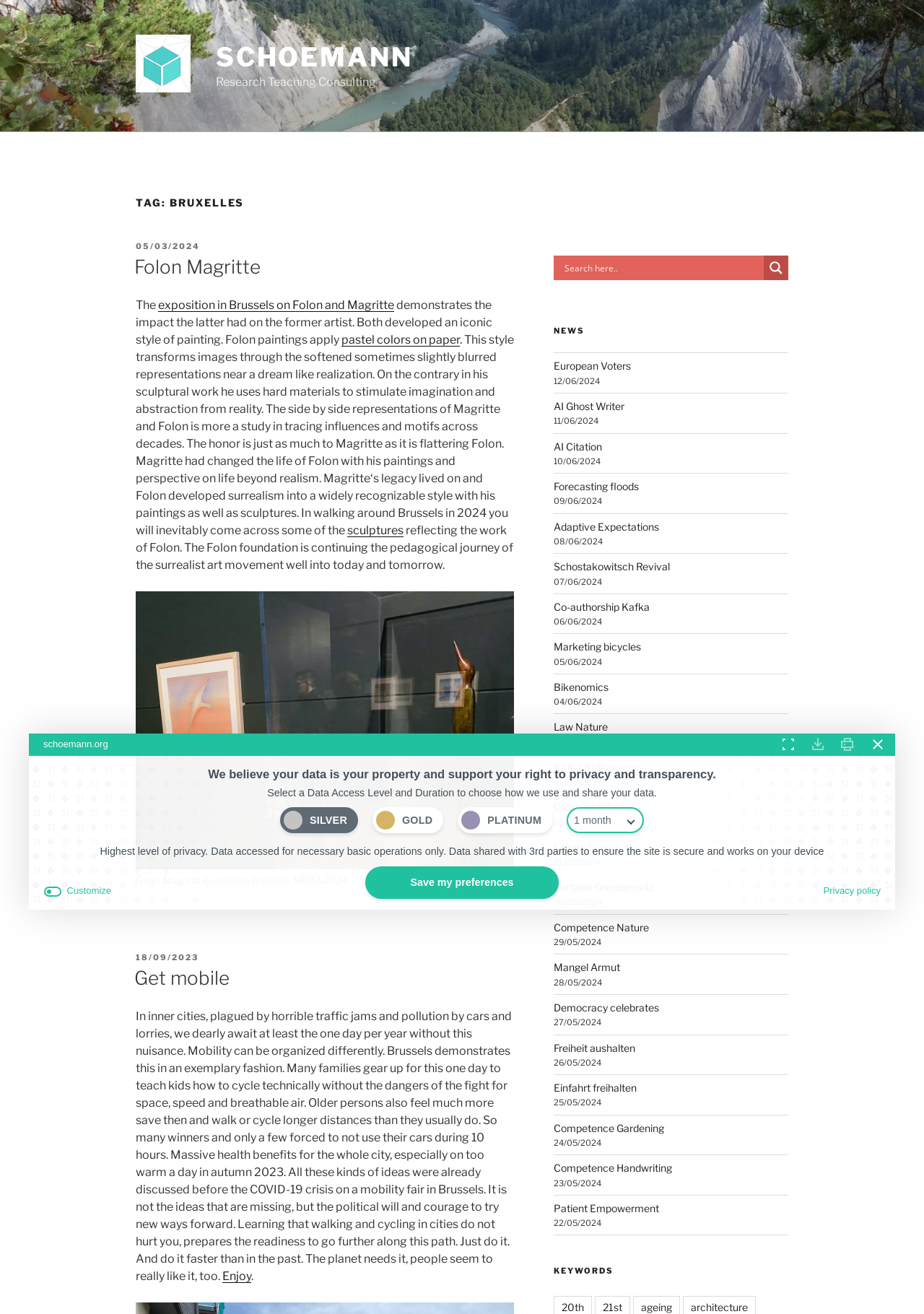What is the name of the foundation mentioned in the article?
Based on the screenshot, provide a one-word or short-phrase response.

Folon foundation